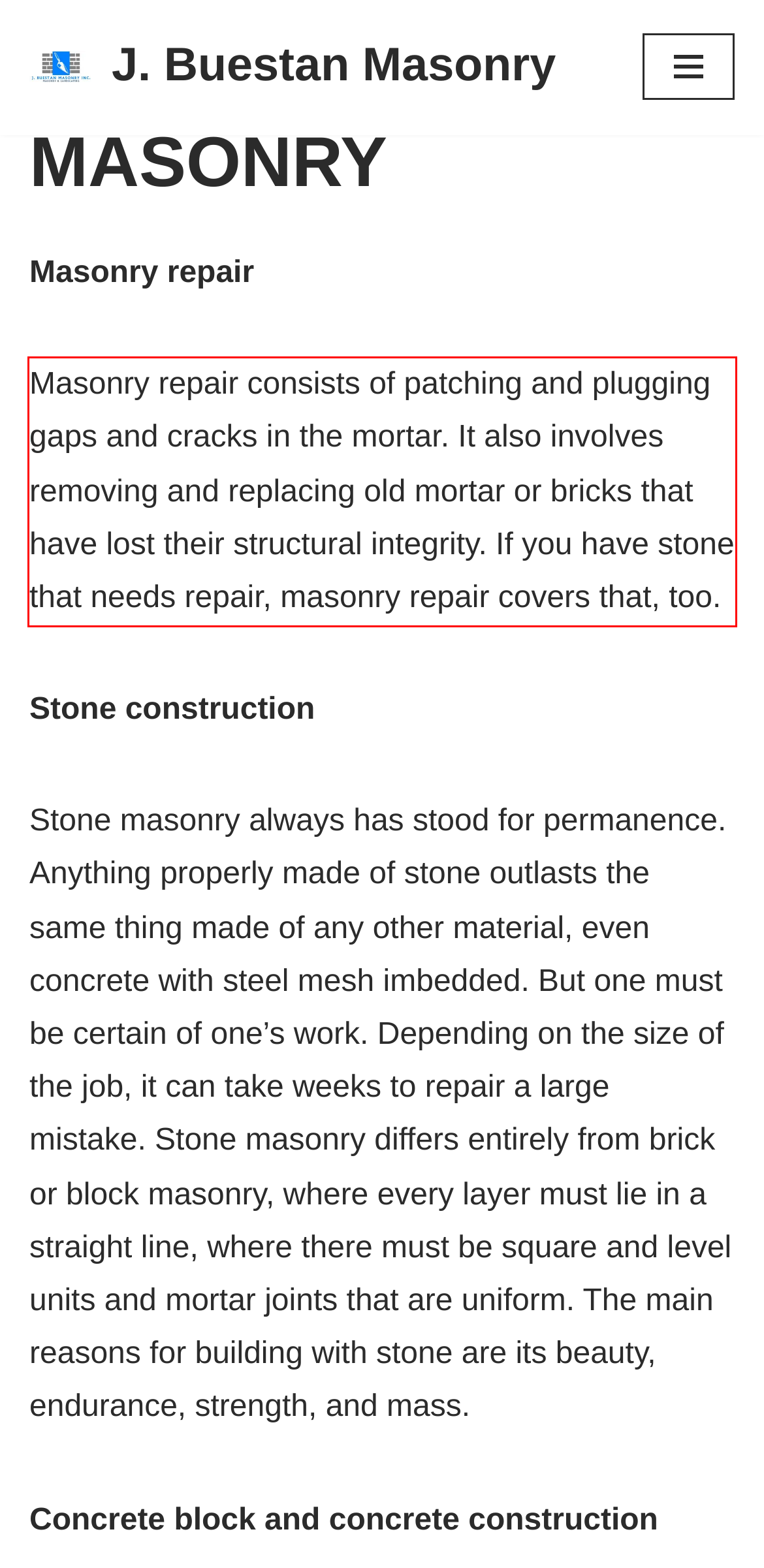From the given screenshot of a webpage, identify the red bounding box and extract the text content within it.

Masonry repair consists of patching and plugging gaps and cracks in the mortar. It also involves removing and replacing old mortar or bricks that have lost their structural integrity. If you have stone that needs repair, masonry repair covers that, too.